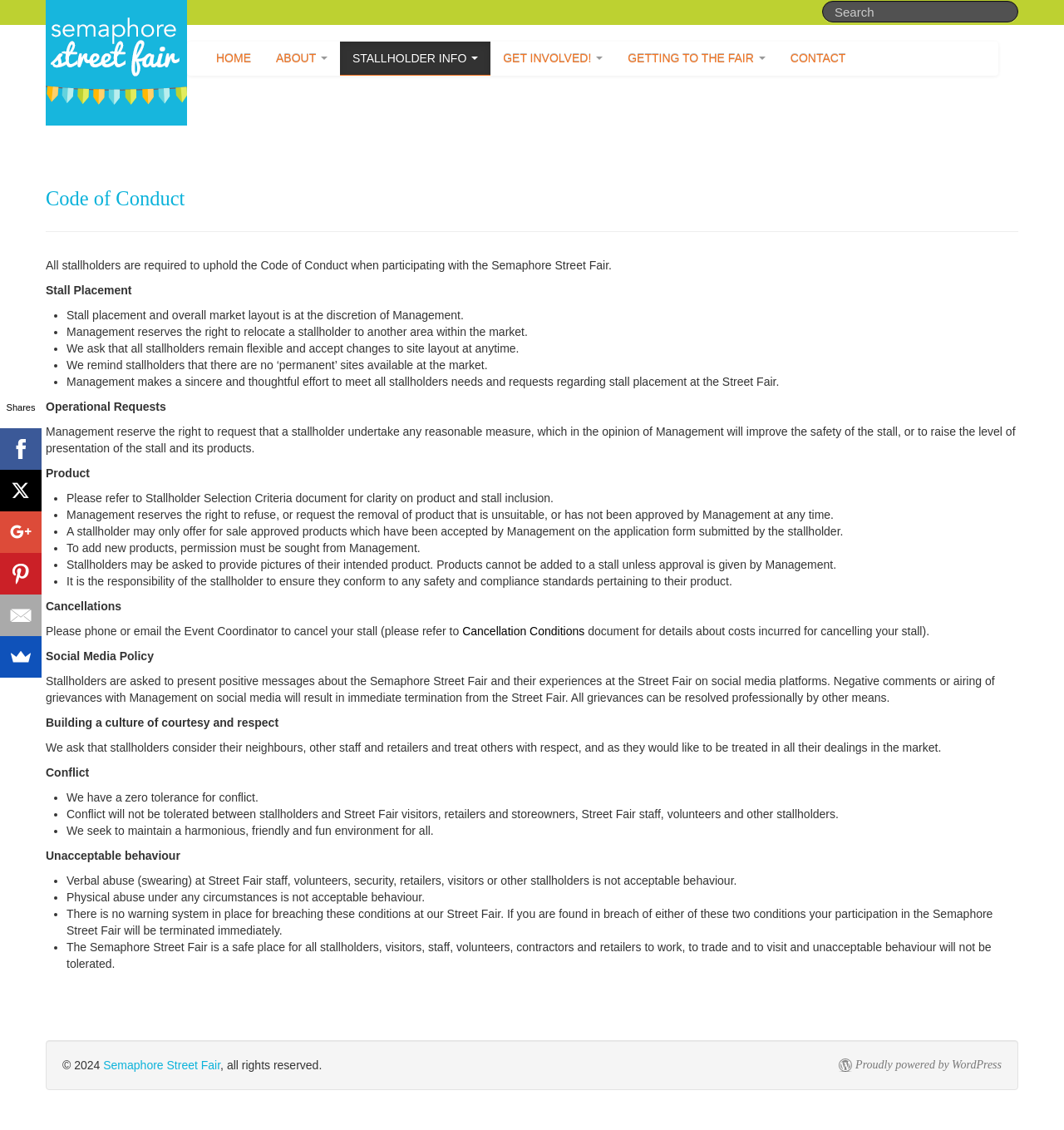Using the image as a reference, answer the following question in as much detail as possible:
What is the purpose of the Social Media Policy?

The Social Media Policy is in place to ensure that stallholders present positive messages about the Semaphore Street Fair and their experiences at the Street Fair on social media platforms, and refrain from airing grievances with Management on social media.